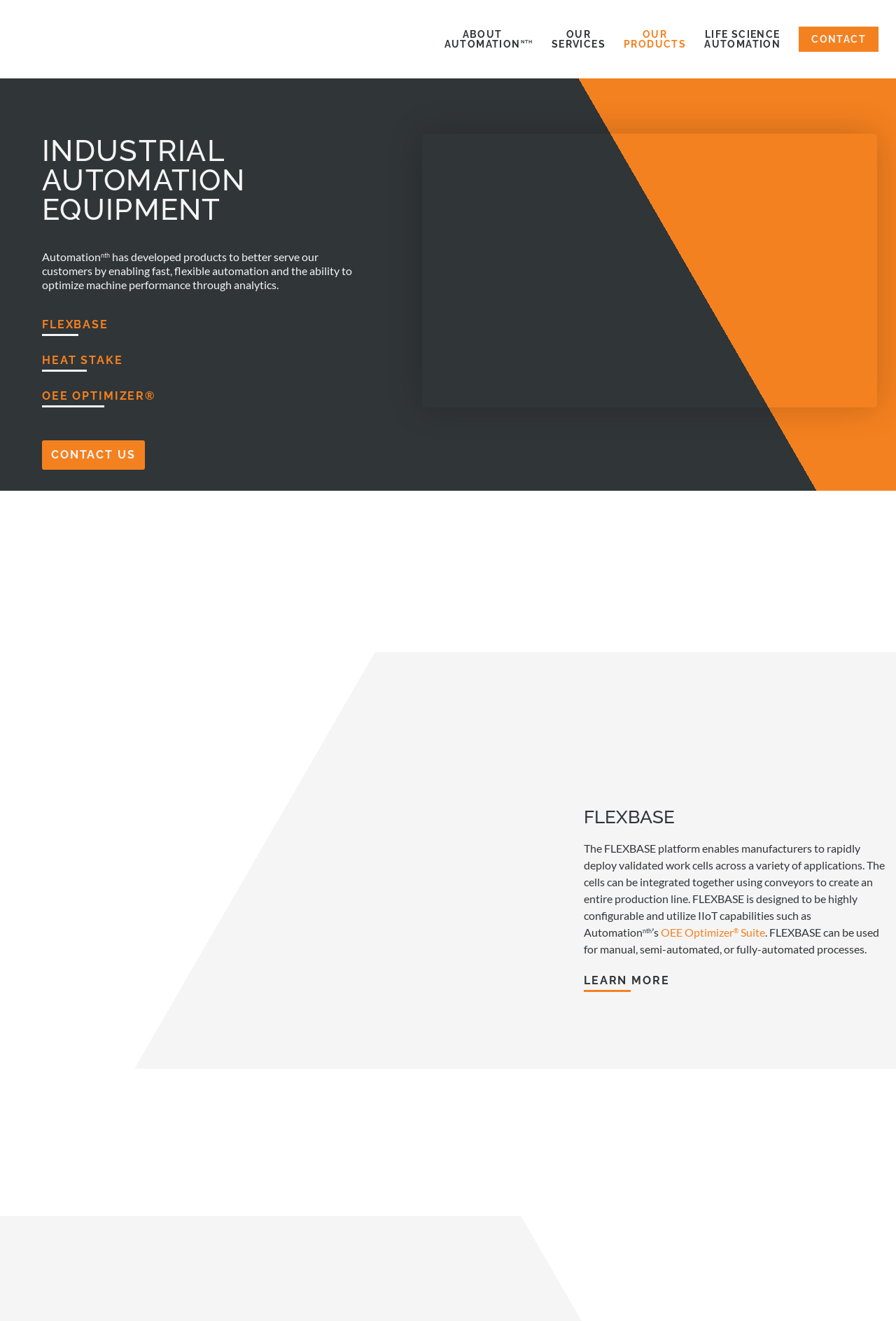Identify and provide the bounding box coordinates of the UI element described: "alt="AutomationNth Logo"". The coordinates should be formatted as [left, top, right, bottom], with each number being a float between 0 and 1.

[0.051, 0.005, 0.238, 0.054]